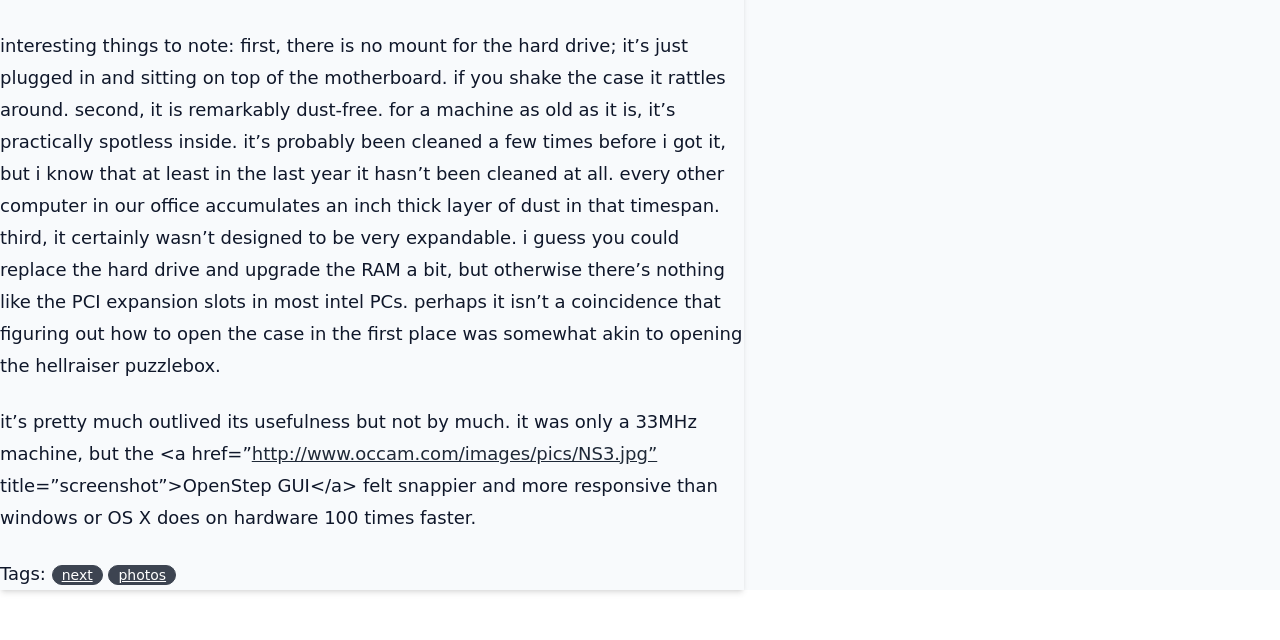Bounding box coordinates are specified in the format (top-left x, top-left y, bottom-right x, bottom-right y). All values are floating point numbers bounded between 0 and 1. Please provide the bounding box coordinate of the region this sentence describes: http://www.occam.com/images/pics/NS3.jpg”

[0.197, 0.692, 0.513, 0.725]